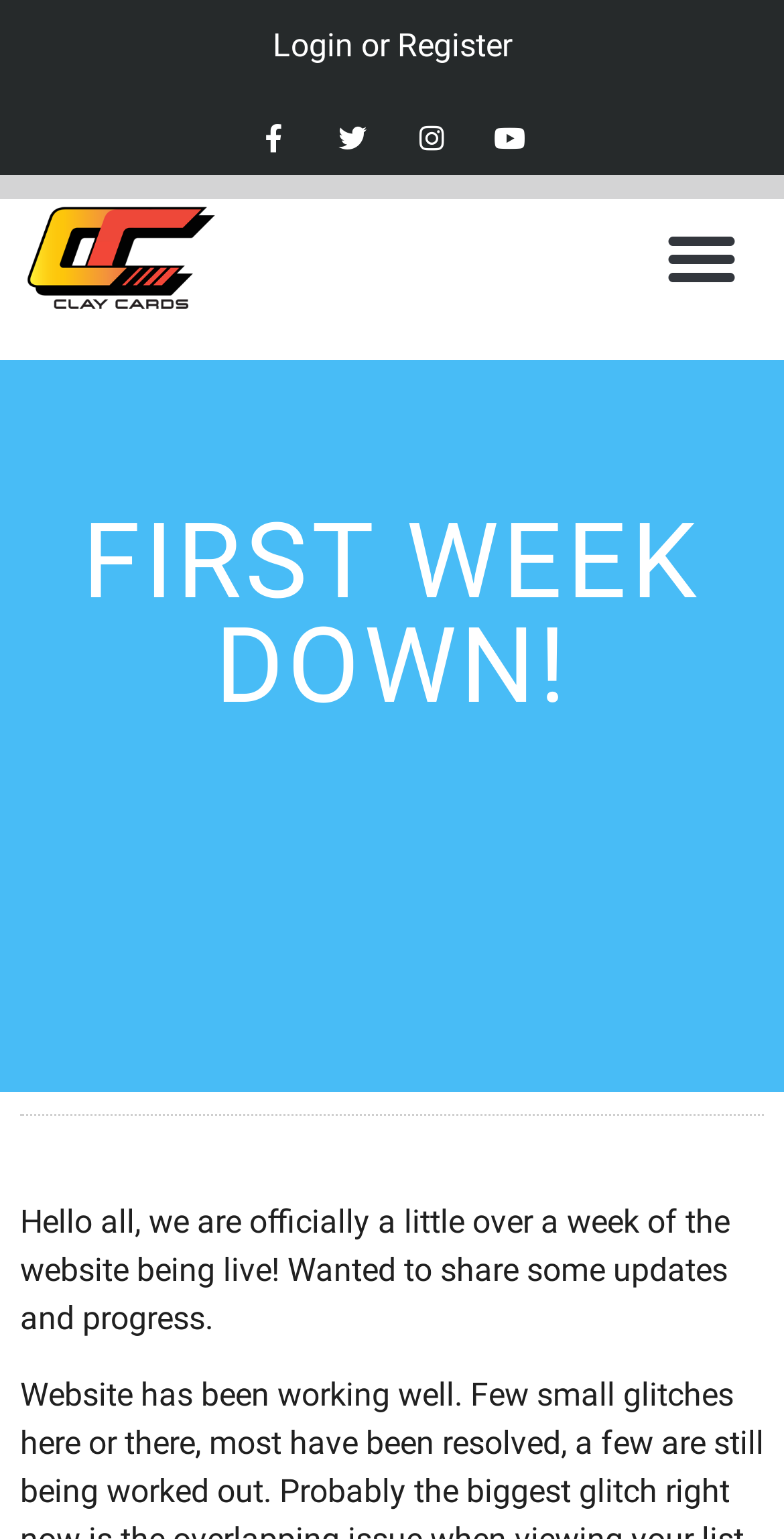Please locate the bounding box coordinates of the element that should be clicked to complete the given instruction: "Click on Login".

[0.347, 0.017, 0.45, 0.042]